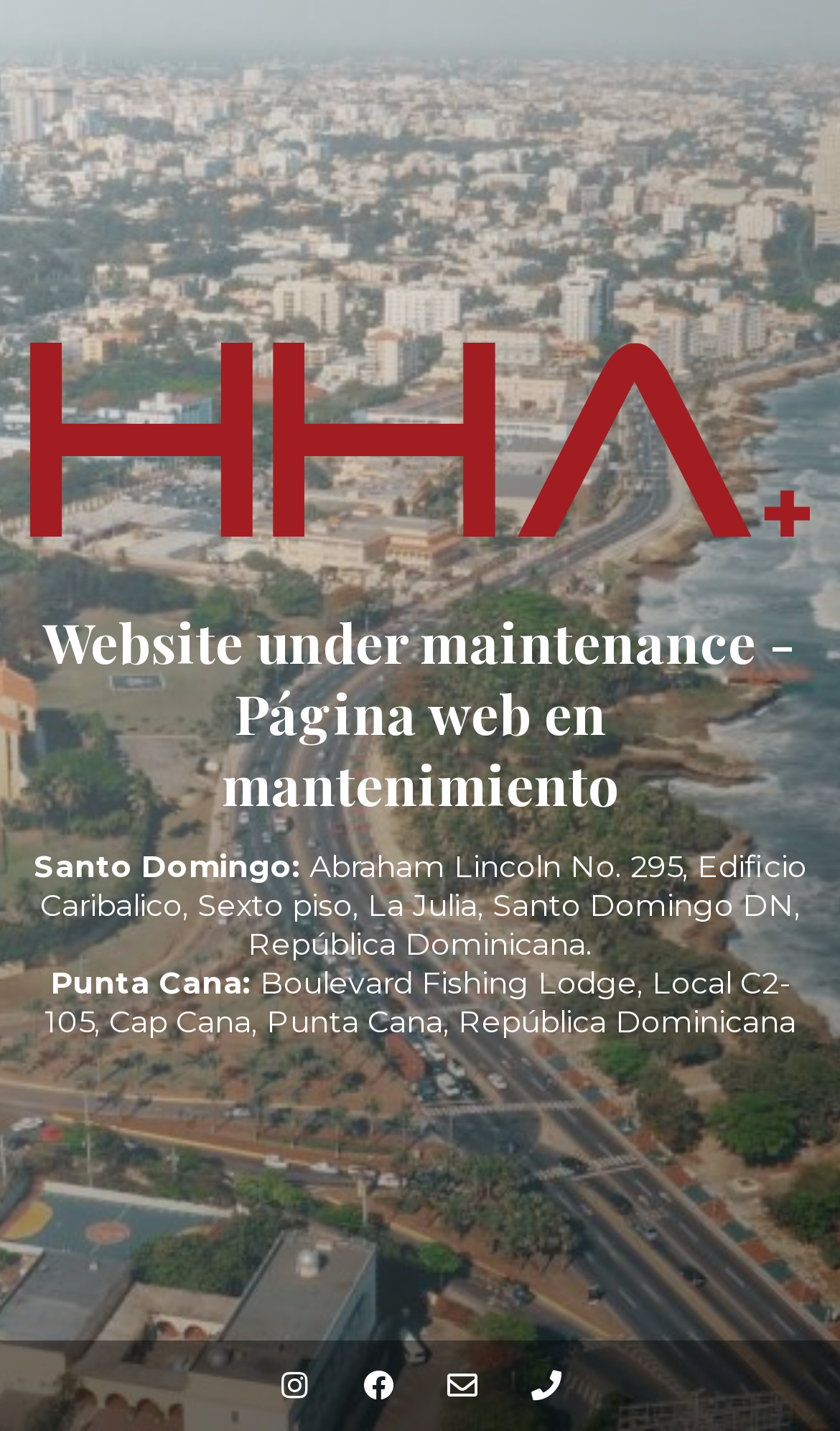How many offices does the law firm have?
Could you answer the question with a detailed and thorough explanation?

The webpage lists two office locations: Santo Domingo and Punta Cana, which can be found in the static text elements describing the addresses of the offices.